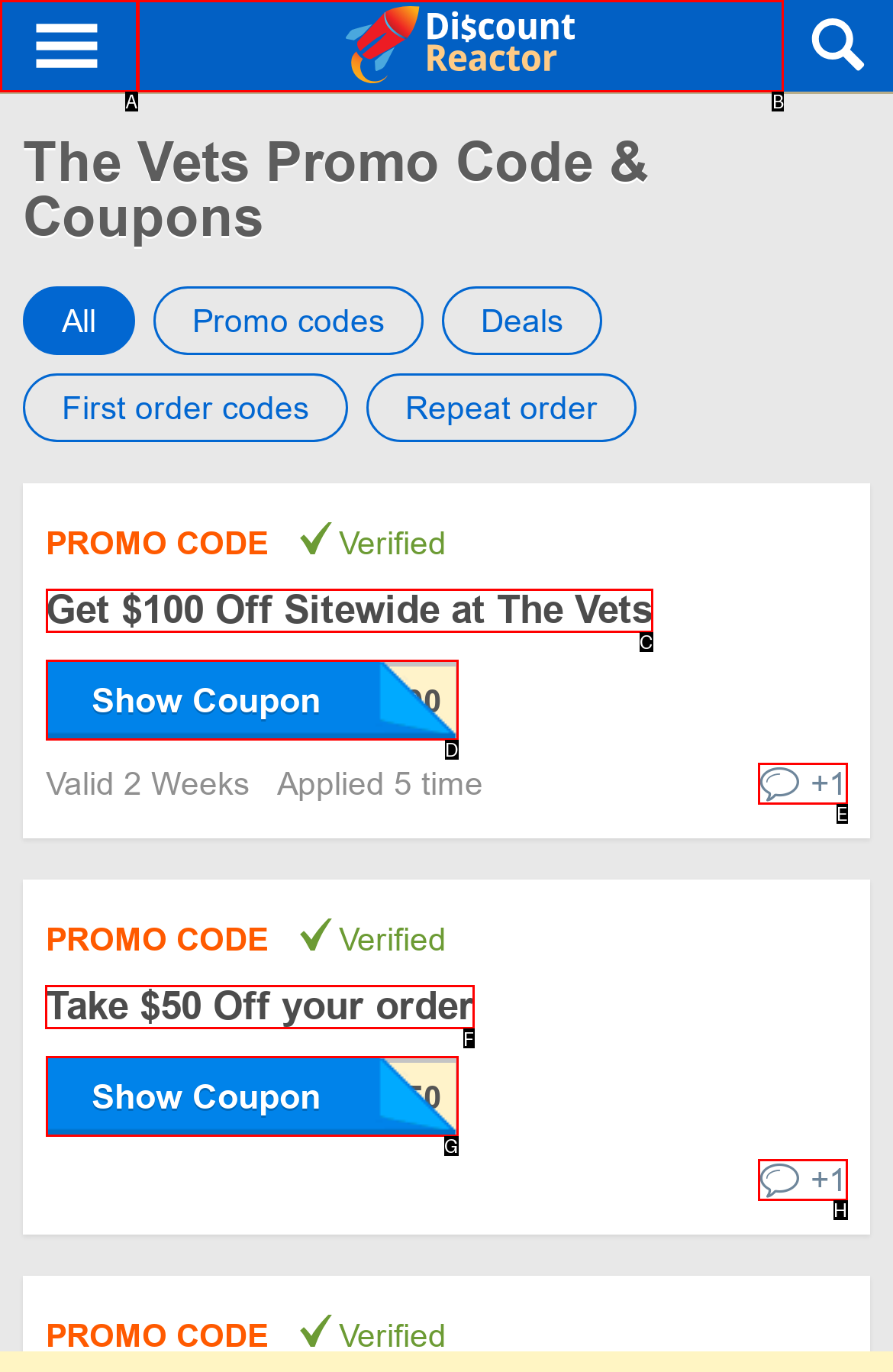Select the letter of the UI element you need to click to complete this task: Click Take $50 Off your order.

F